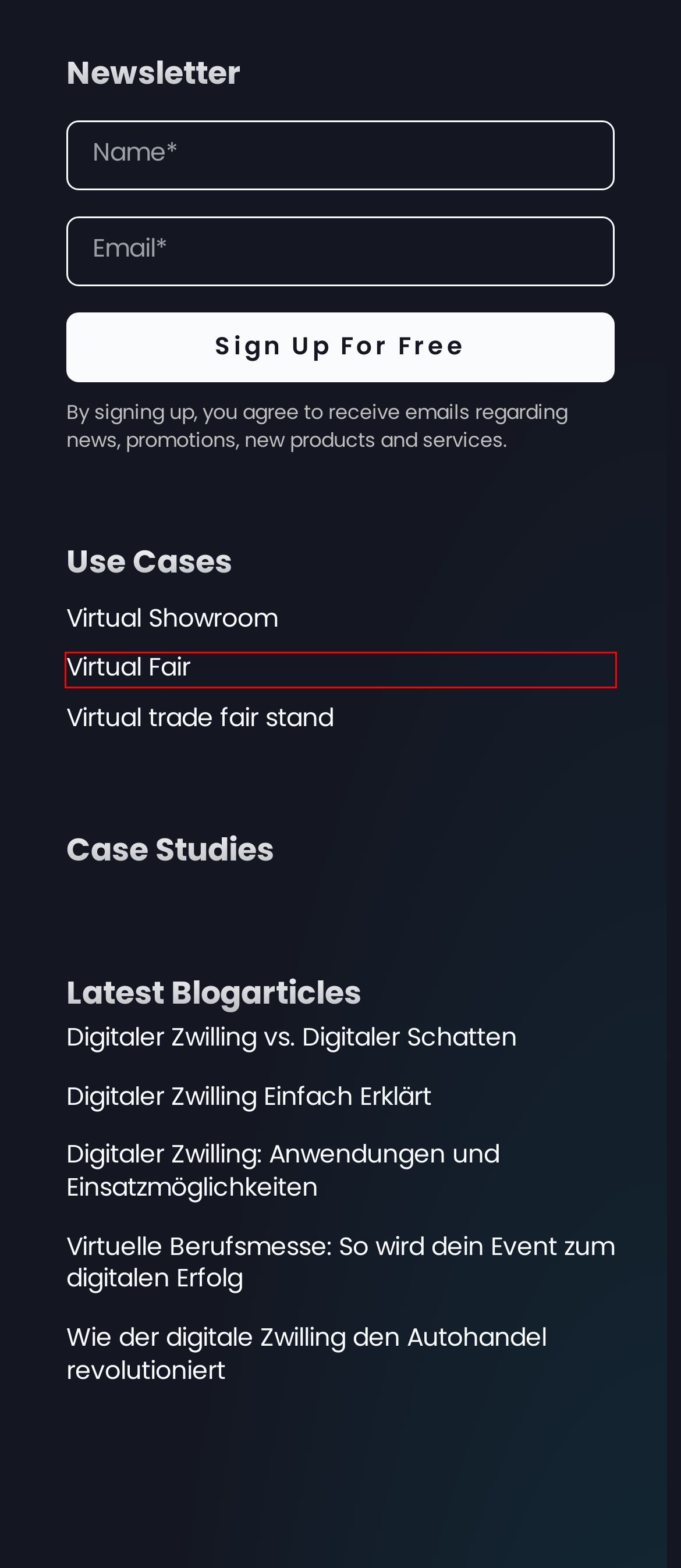Observe the screenshot of a webpage with a red bounding box highlighting an element. Choose the webpage description that accurately reflects the new page after the element within the bounding box is clicked. Here are the candidates:
A. Virtual trade fair stand: More reach for your trade show booth
B. Virtual trade fair: Worldwide access at any time
C. Wie der digitale Zwilling den Autohandel revolutioniert |
D. Digitaler Zwilling vs. Digitaler Schatten
E. Virtuelle Berufsmesse: So wird dein Event zum digitalen Erfolg
F. Digitaler Zwilling Einfach Erklärt
G. Virtueller Showroom: Die Software für digitale Produktpräsentation
H. Blog about digital twins and virtual events

B